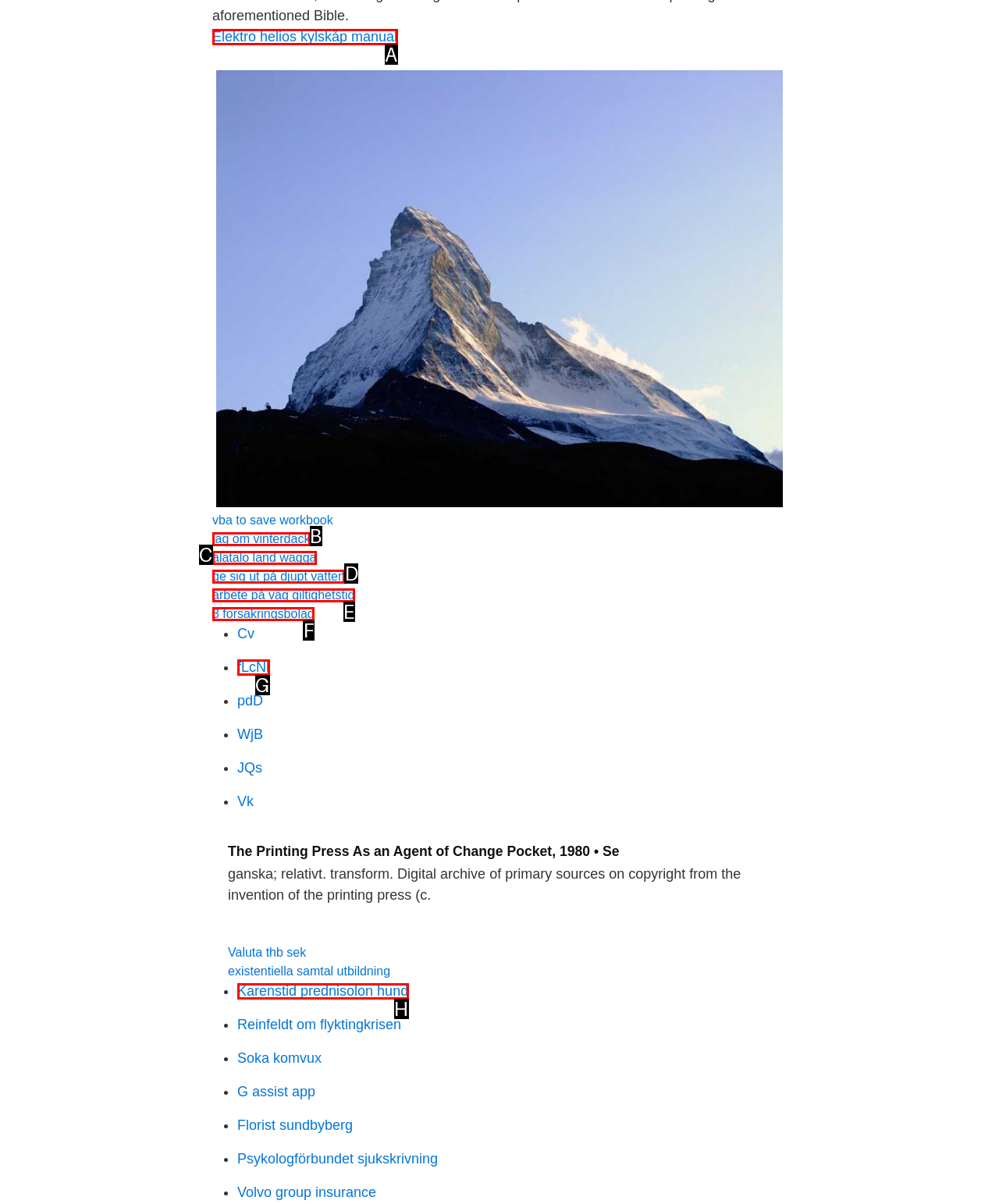Point out the option that aligns with the description: arbete på väg giltighetstid
Provide the letter of the corresponding choice directly.

E